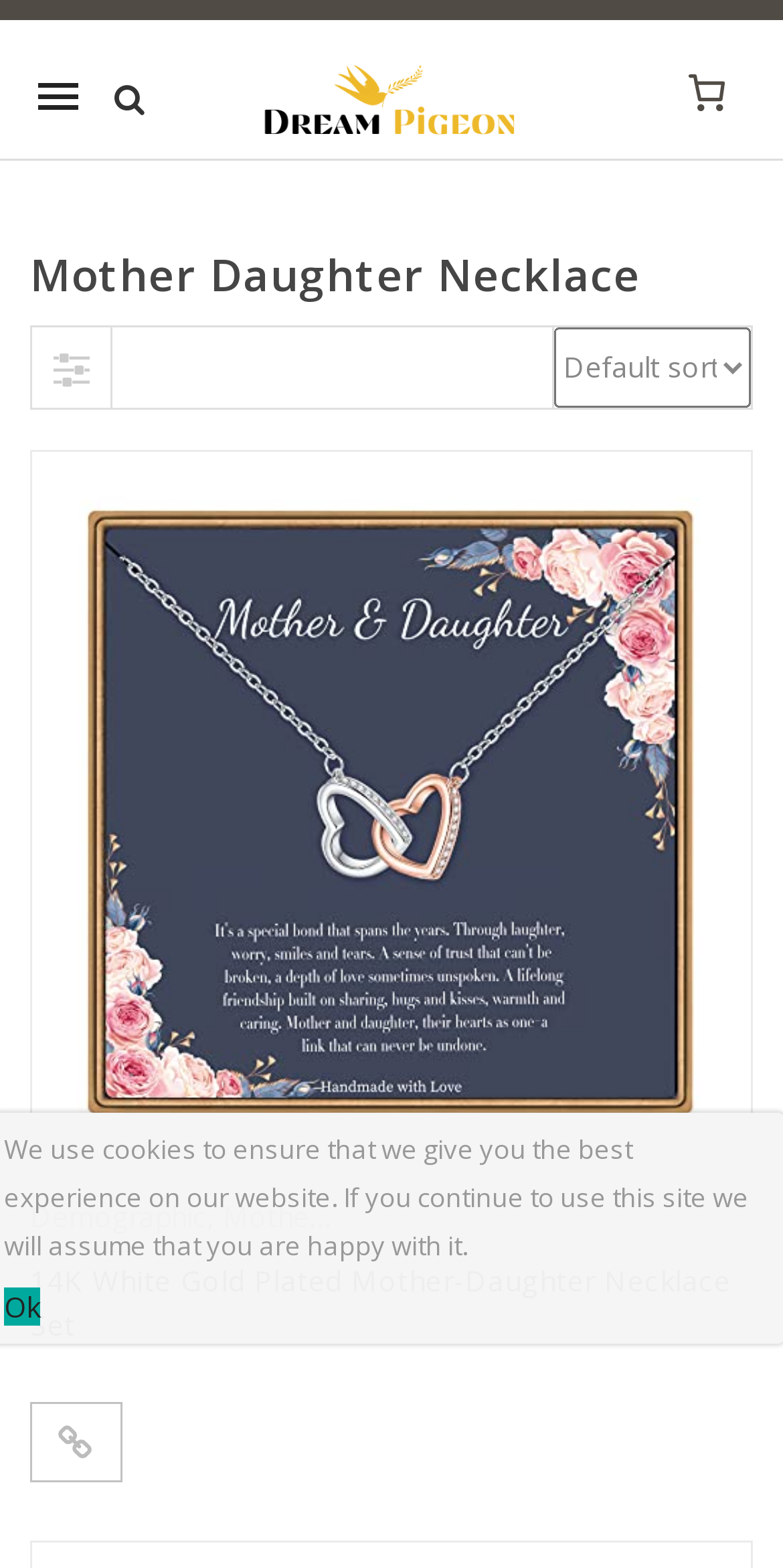Given the element description, predict the bounding box coordinates in the format (top-left x, top-left y, bottom-right x, bottom-right y). Make sure all values are between 0 and 1. Here is the element description: title="Filter"

[0.041, 0.208, 0.144, 0.26]